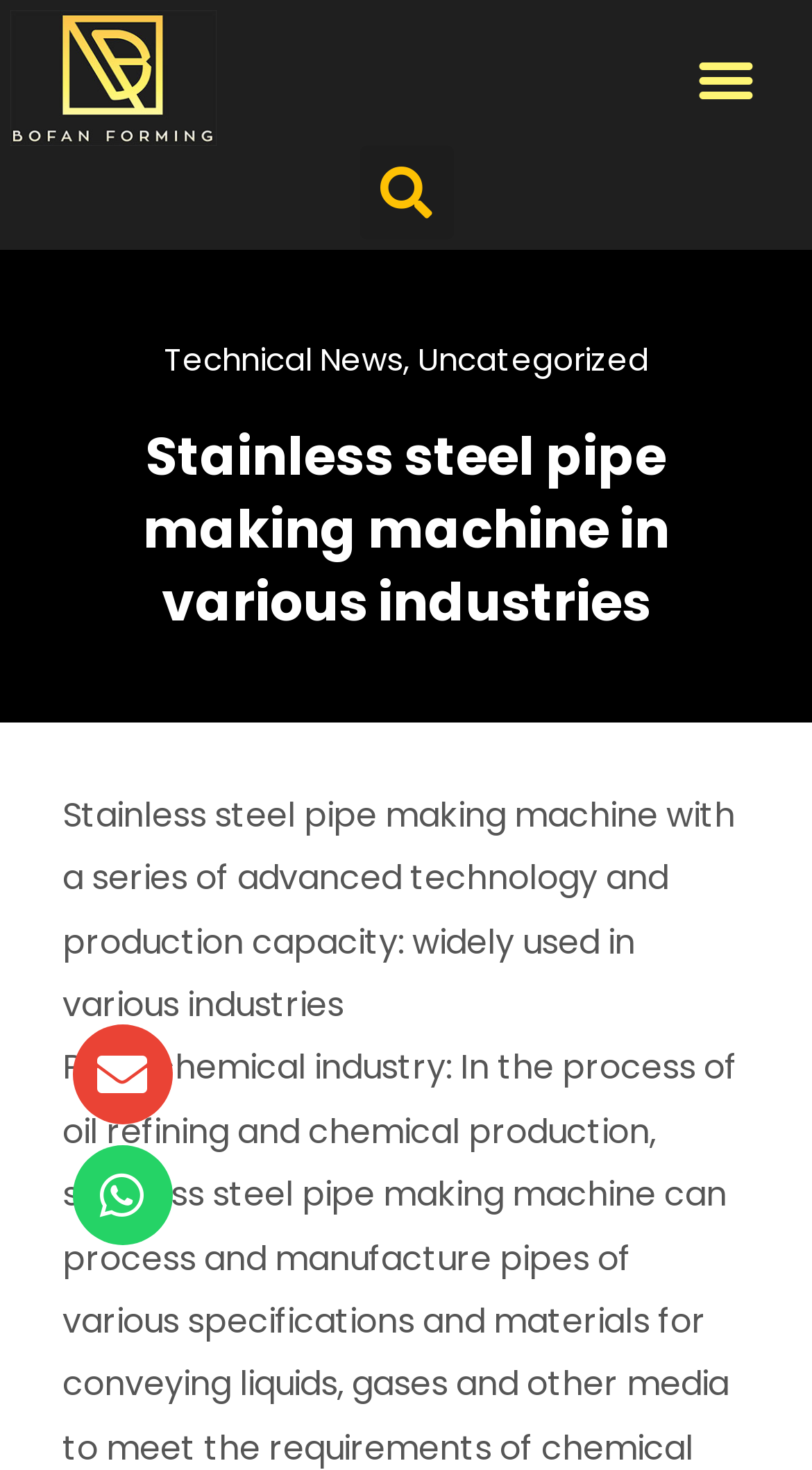Given the element description Back to the thread, predict the bounding box coordinates for the UI element in the webpage screenshot. The format should be (top-left x, top-left y, bottom-right x, bottom-right y), and the values should be between 0 and 1.

None